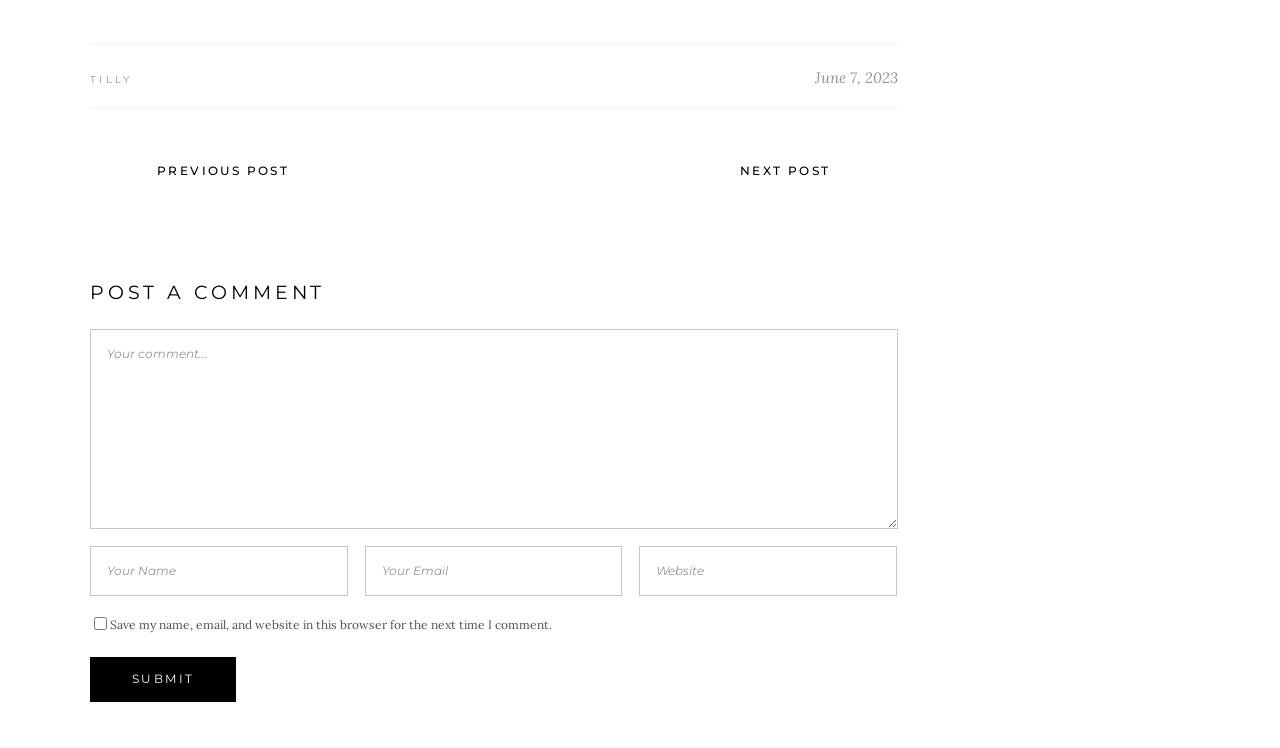Locate the bounding box coordinates of the clickable area to execute the instruction: "Submit your comment". Provide the coordinates as four float numbers between 0 and 1, represented as [left, top, right, bottom].

[0.07, 0.878, 0.185, 0.939]